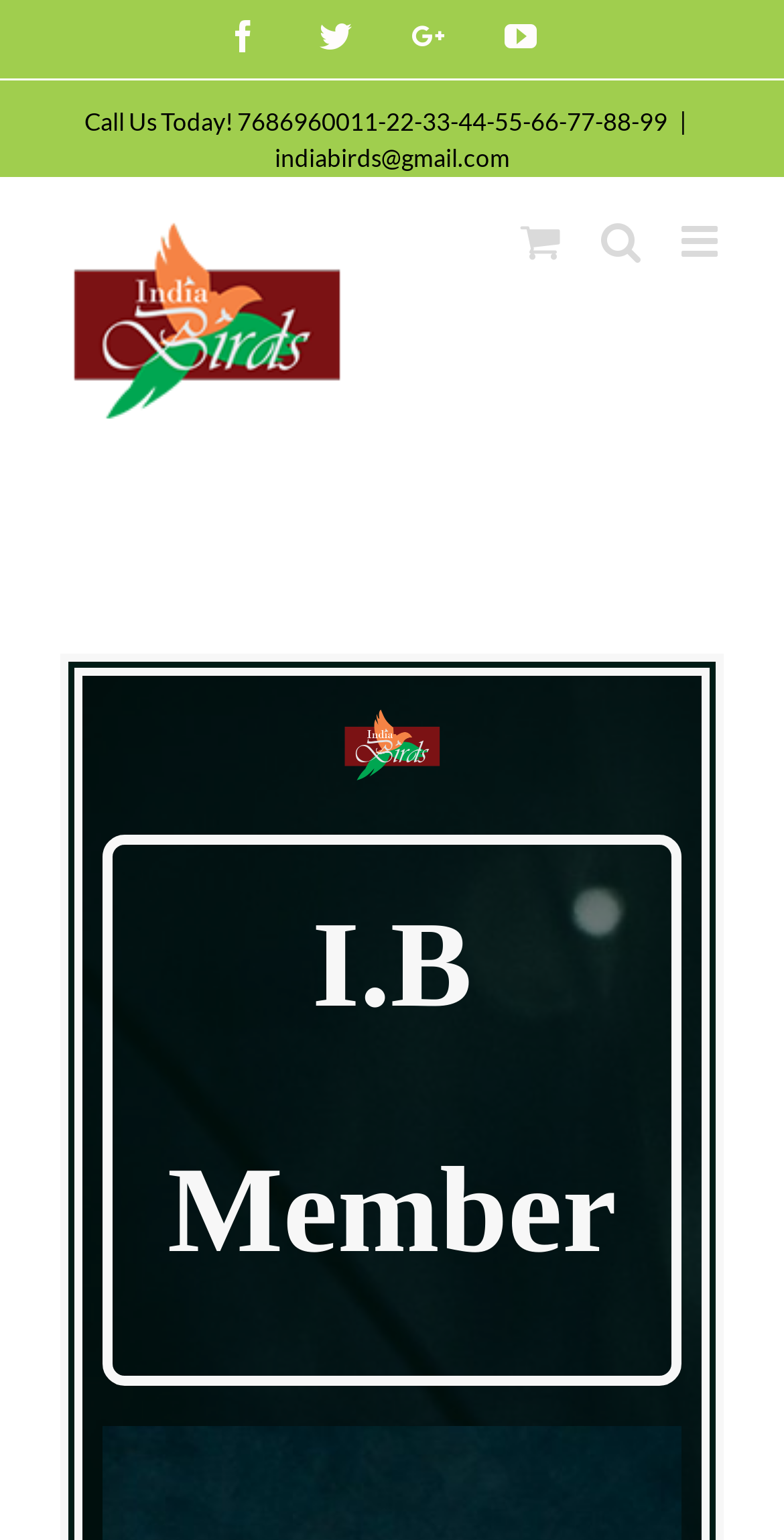Could you specify the bounding box coordinates for the clickable section to complete the following instruction: "Go to home page"?

None